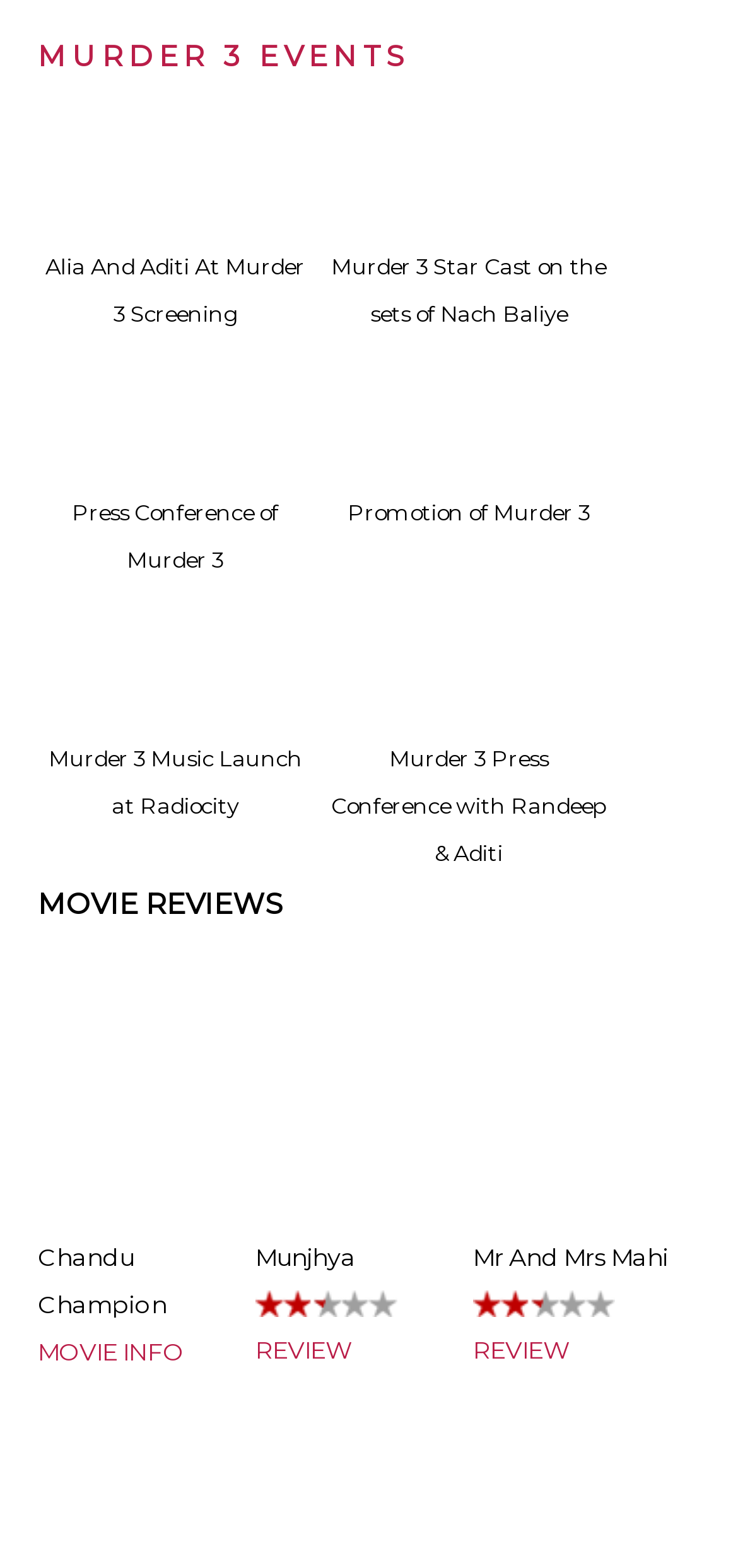Show the bounding box coordinates of the element that should be clicked to complete the task: "Read 'Hum jee lenge' was break-up song: Mustafa Zahid".

[0.056, 0.066, 0.895, 0.084]